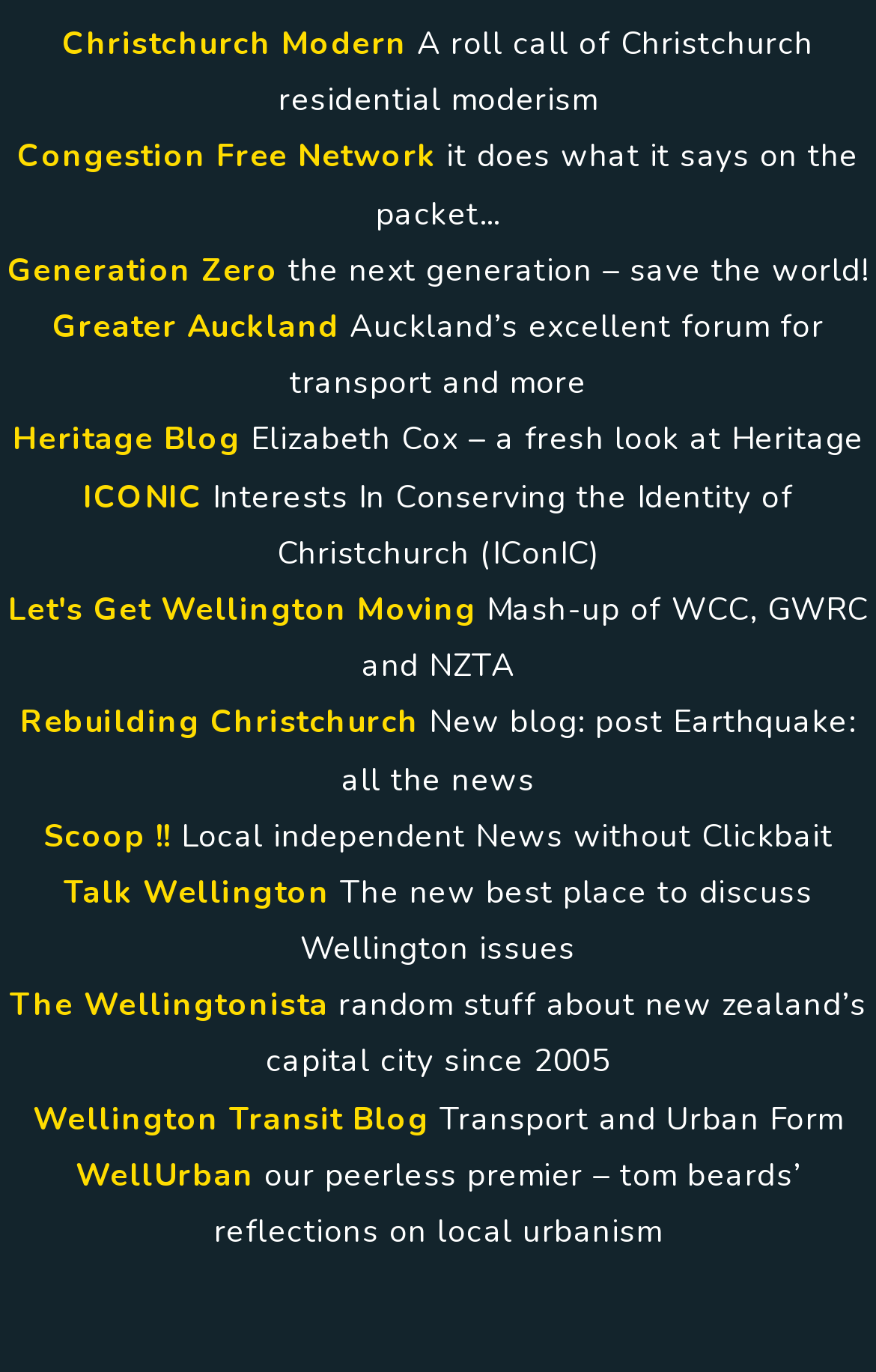Give a one-word or short phrase answer to this question: 
What is the topic of the 'Rebuilding Christchurch' link?

post Earthquake news